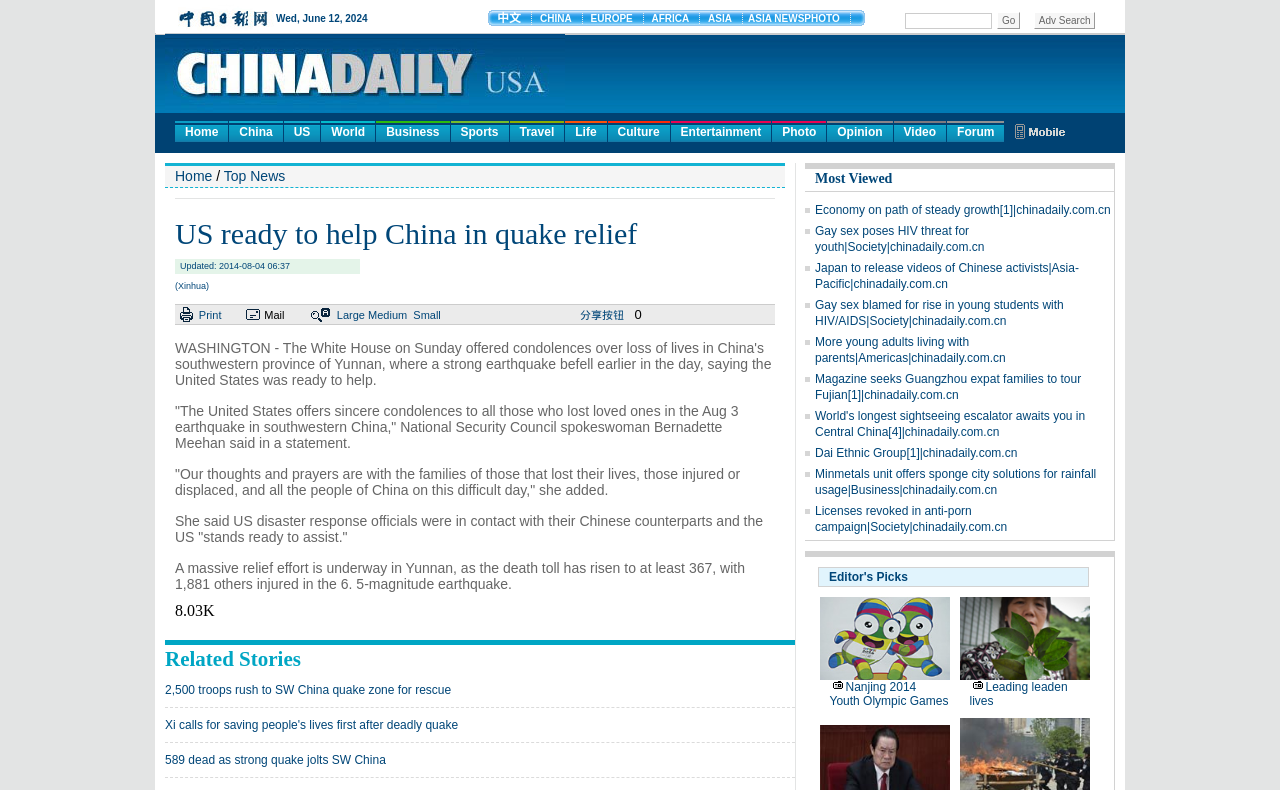Identify the bounding box coordinates of the area you need to click to perform the following instruction: "Read the news about Economy on path of steady growth".

[0.637, 0.257, 0.868, 0.275]